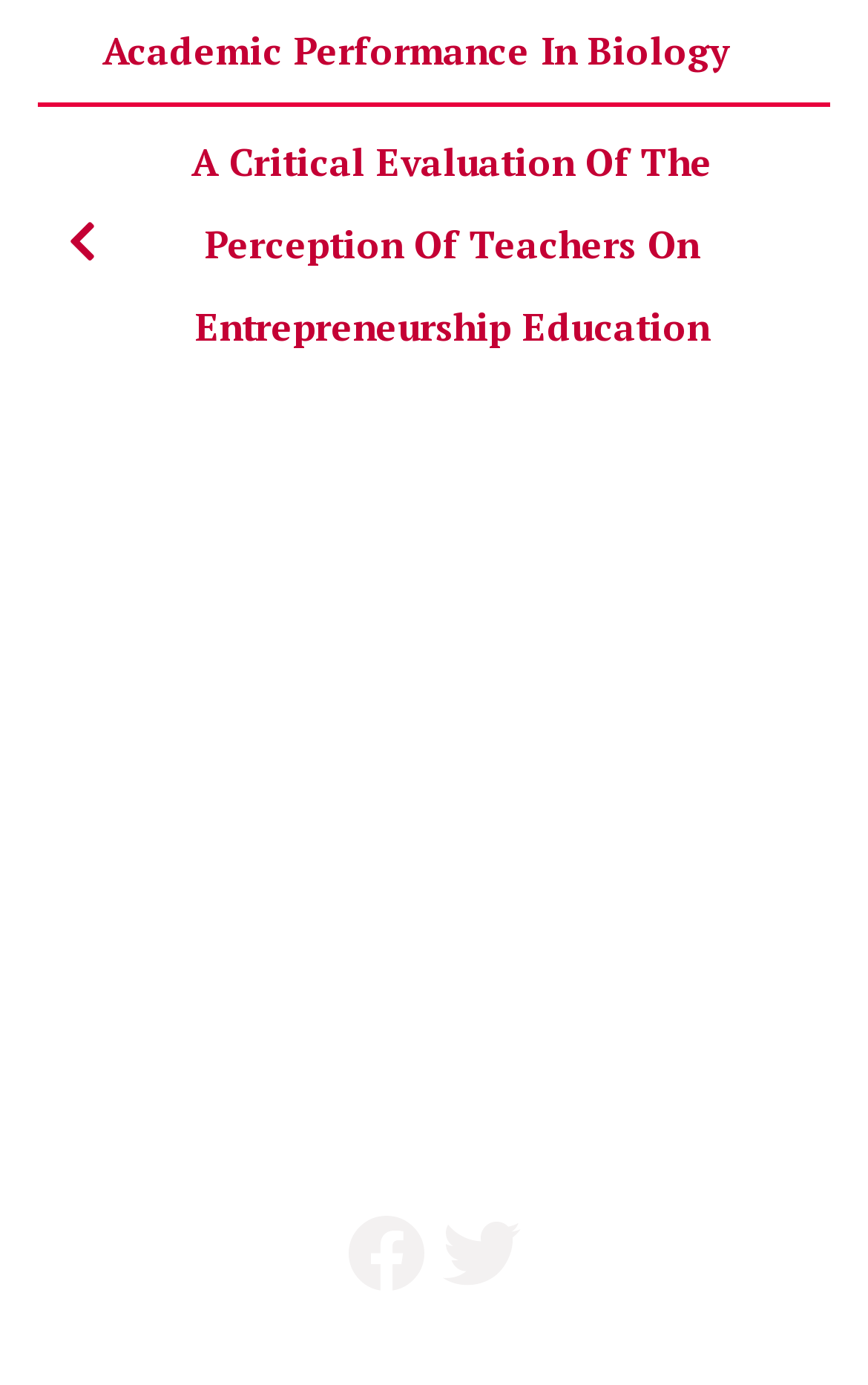What is the copyright year?
Please provide a detailed answer to the question.

I found the copyright year by looking at the StaticText element that contains the copyright information, which is 'Copyright © 2024 Samphina Academy - All Rights Reserved. '. The year is explicitly mentioned in this text.